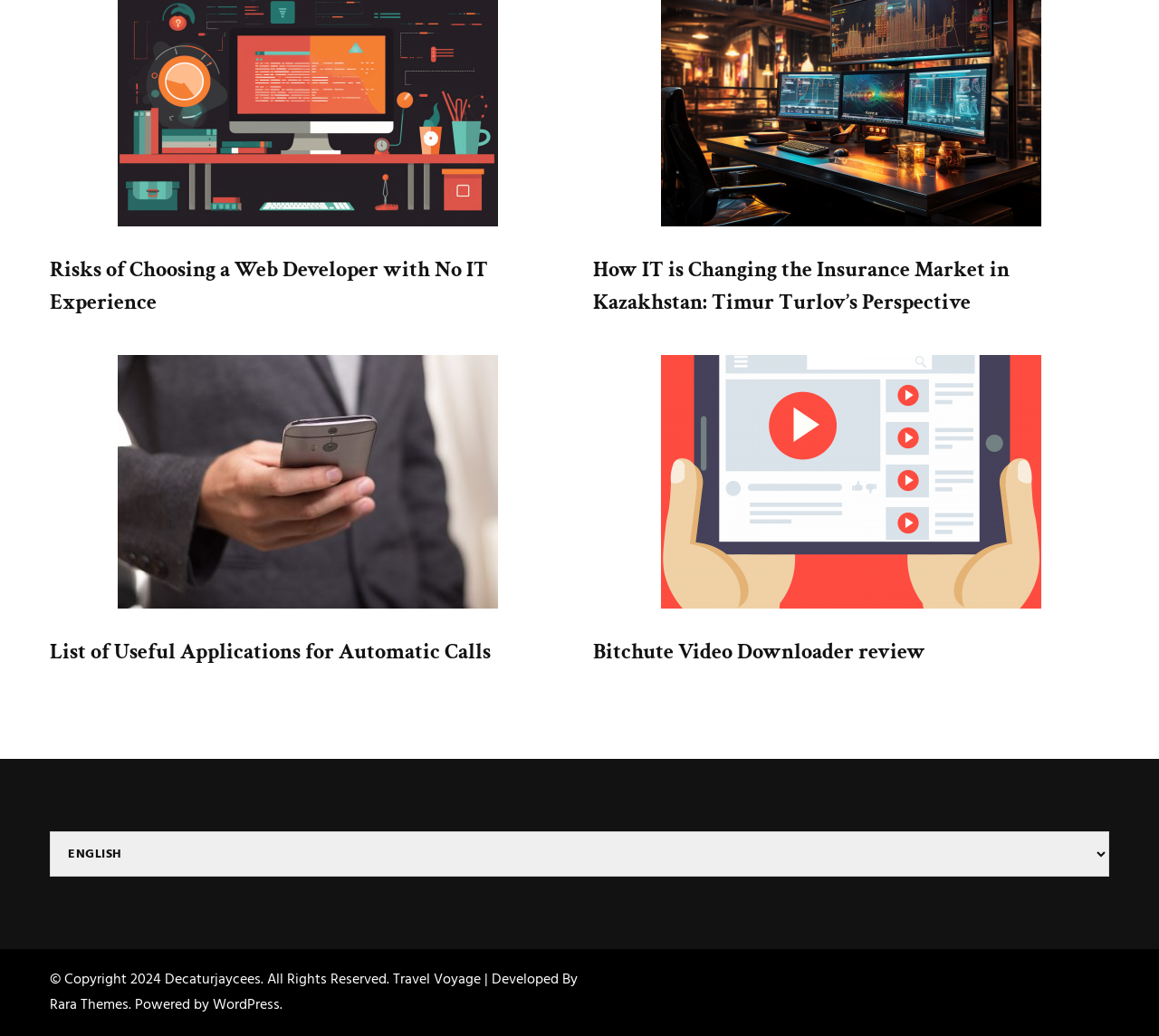What is the title of the first article?
Give a single word or phrase as your answer by examining the image.

Risks of Choosing a Web Developer with No IT Experience